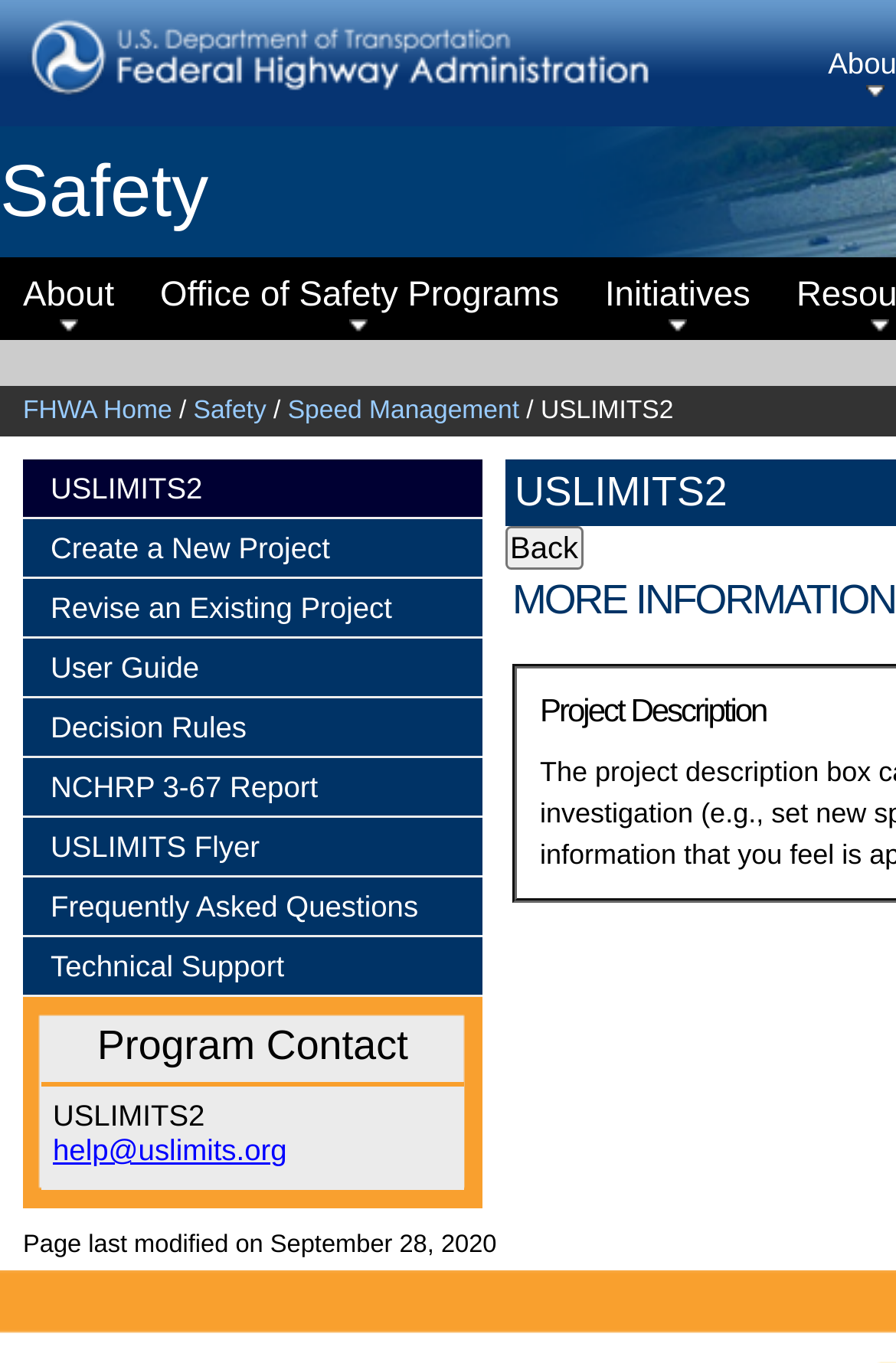Specify the bounding box coordinates of the area to click in order to follow the given instruction: "Download the full project."

None